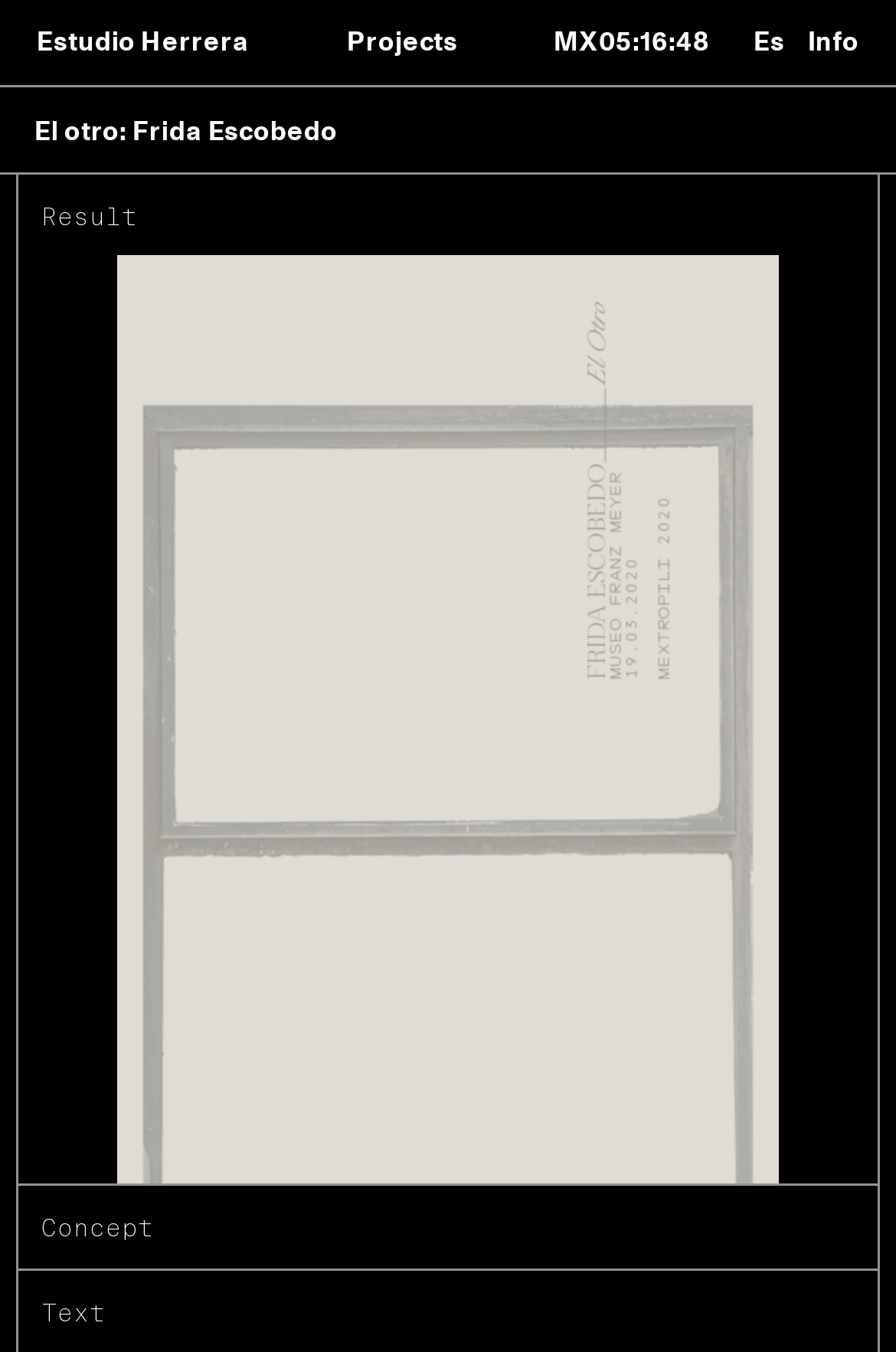What is the last section on the webpage?
Give a single word or phrase as your answer by examining the image.

Text